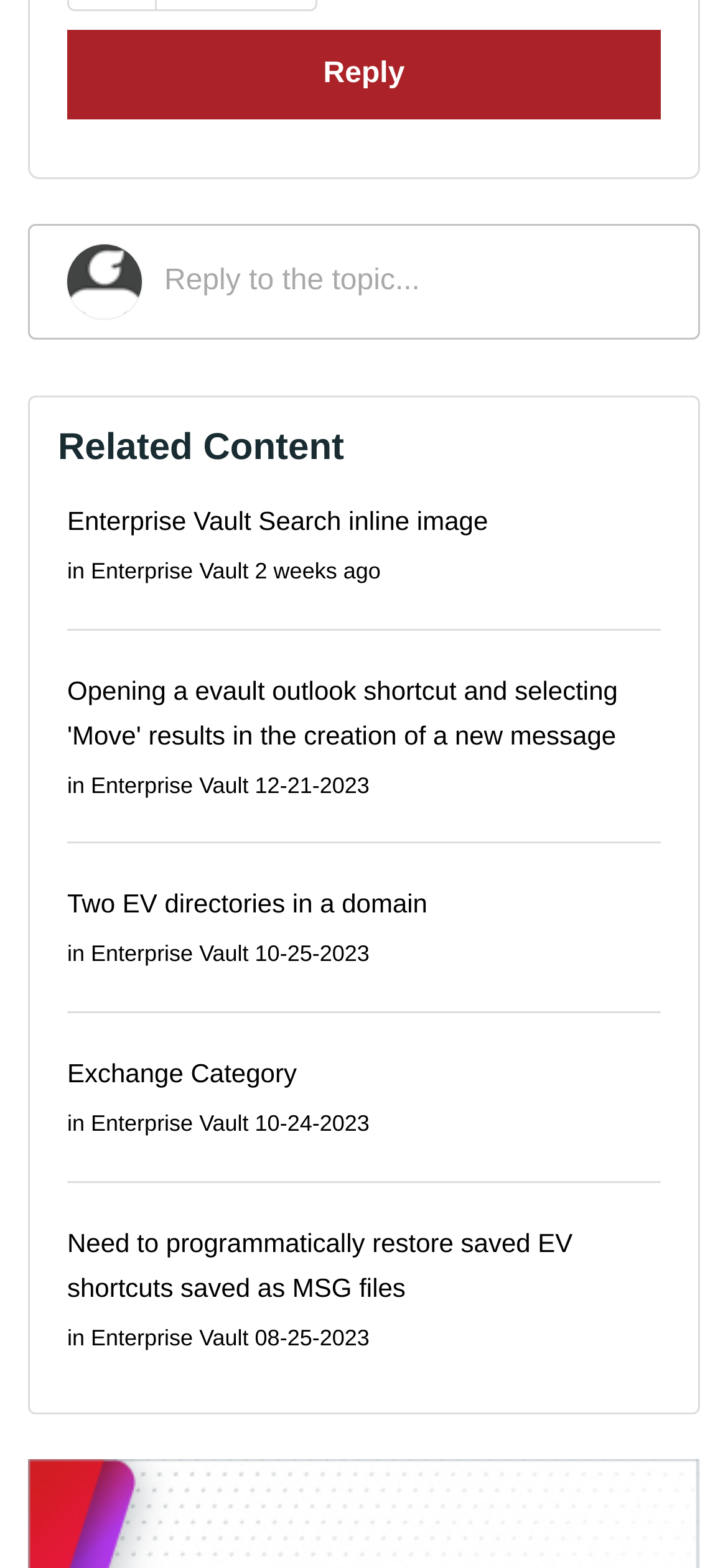How many time elements are there on this webpage?
Based on the visual, give a brief answer using one word or a short phrase.

5